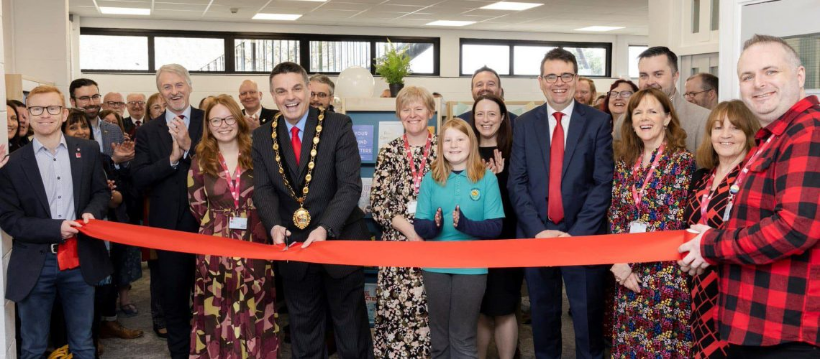Please respond to the question with a concise word or phrase:
What is the goal of the funding initiatives?

Fostering accessibility and sustainability